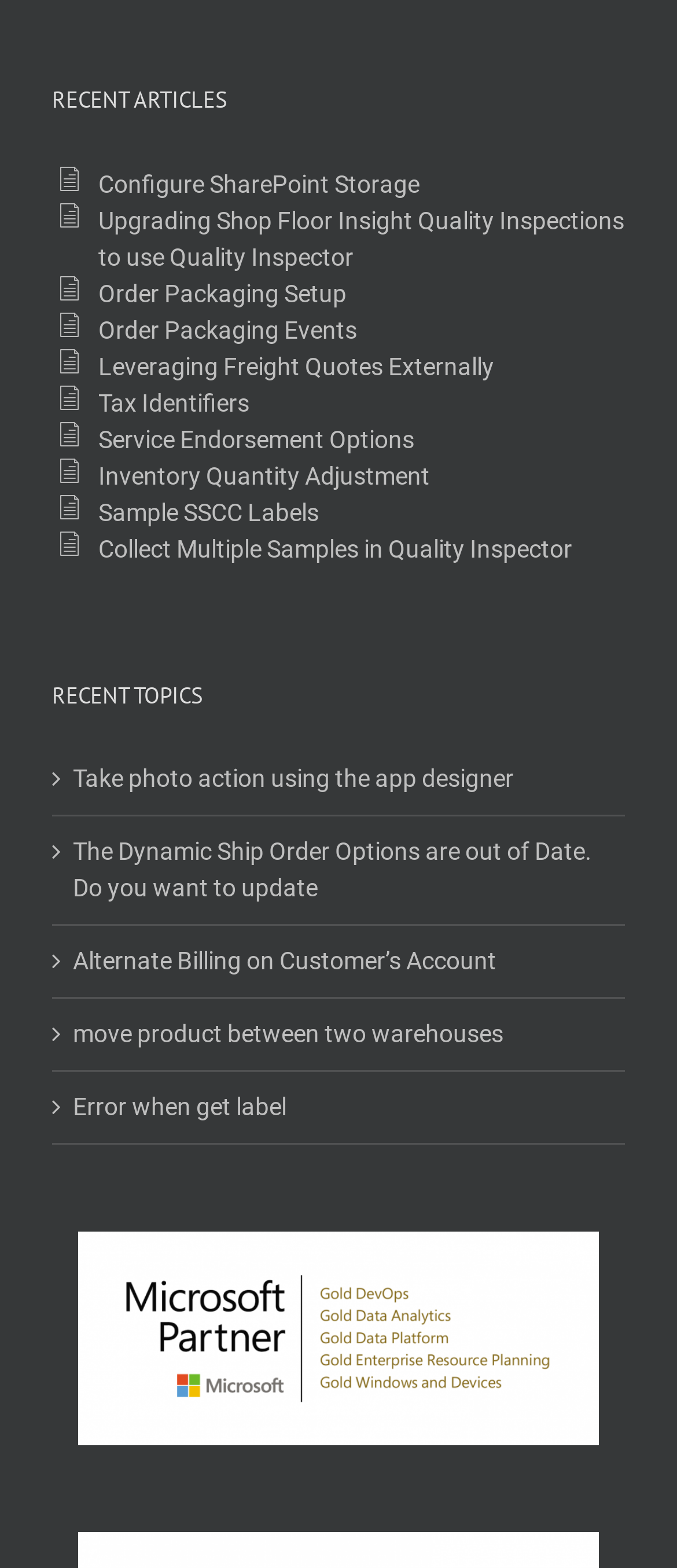Please give a succinct answer to the question in one word or phrase:
How many recent topics are listed?

5